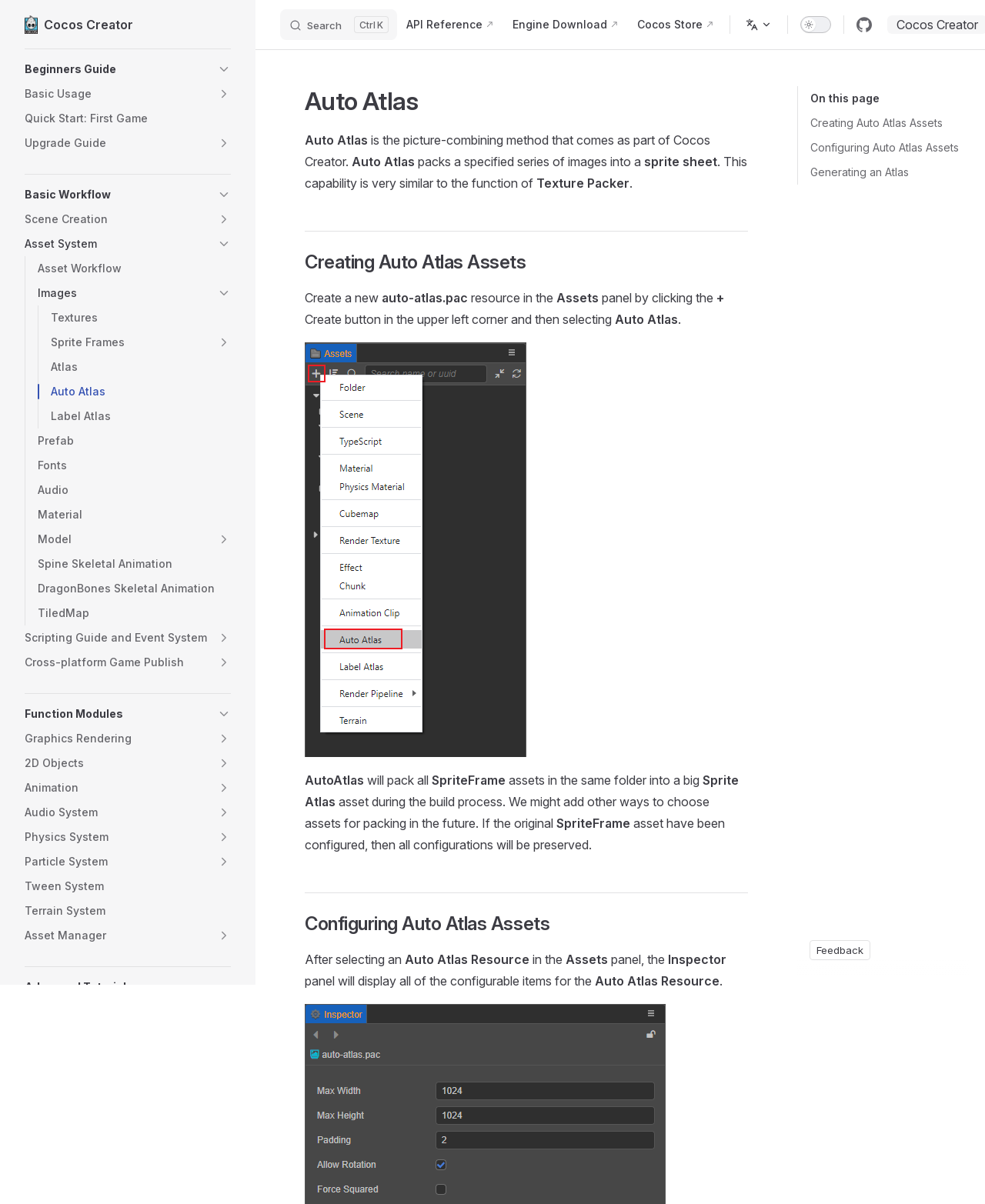Given the description "parent_node: Basic Usage aria-label="toggle section"", provide the bounding box coordinates of the corresponding UI element.

[0.215, 0.068, 0.24, 0.088]